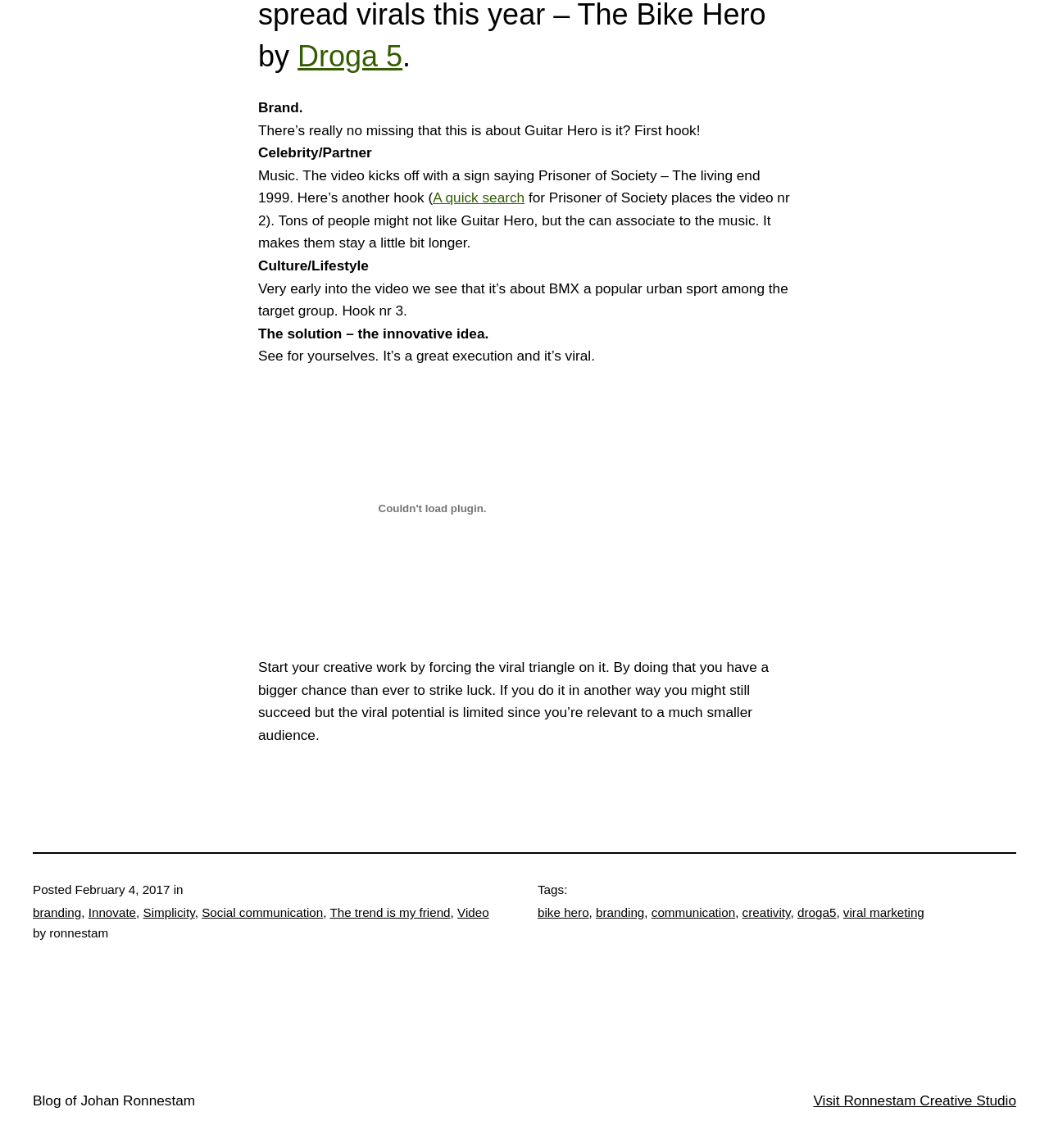Identify the bounding box coordinates of the HTML element based on this description: "droga5".

[0.76, 0.789, 0.797, 0.801]